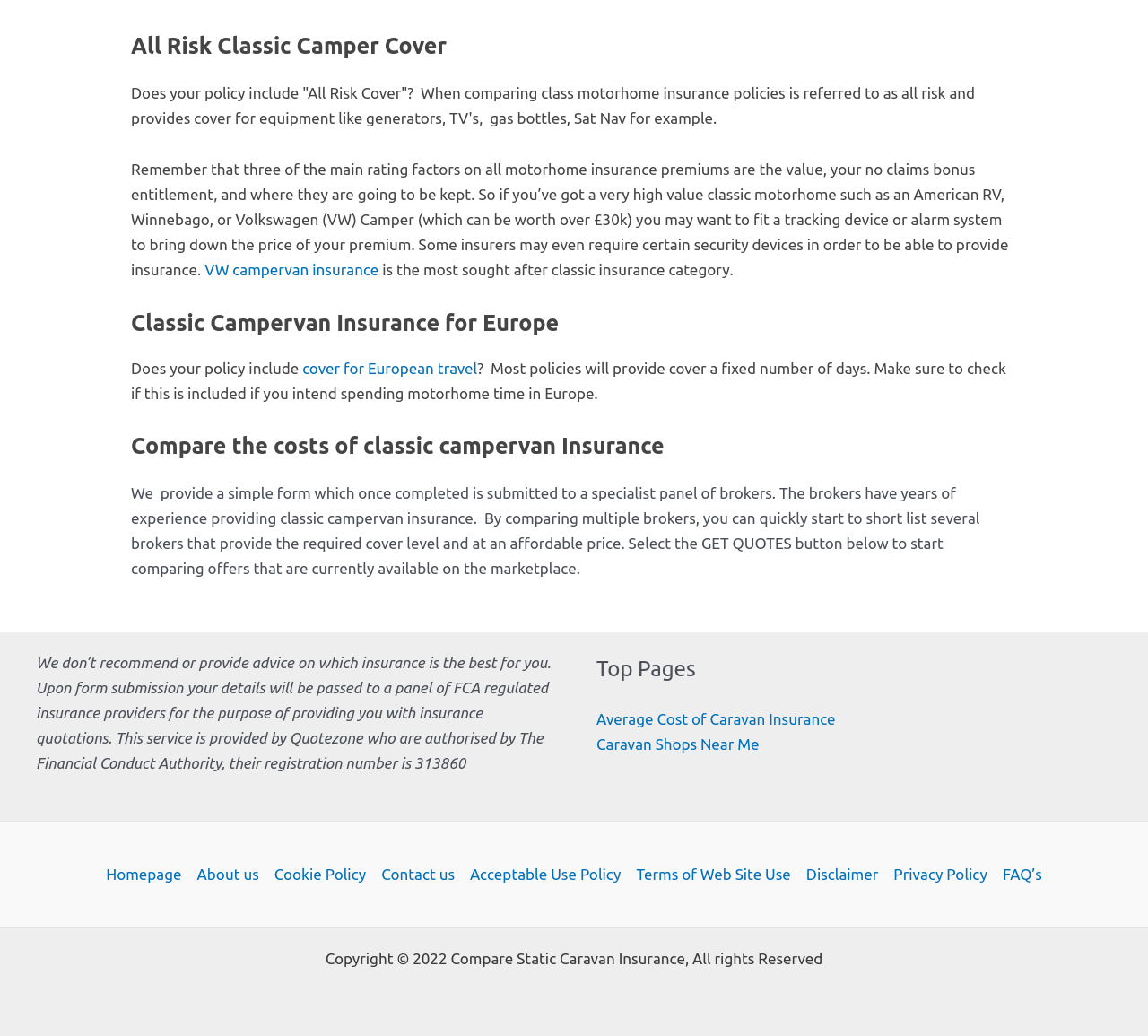Give a short answer using one word or phrase for the question:
What is the purpose of the form on this webpage?

To compare insurance quotes